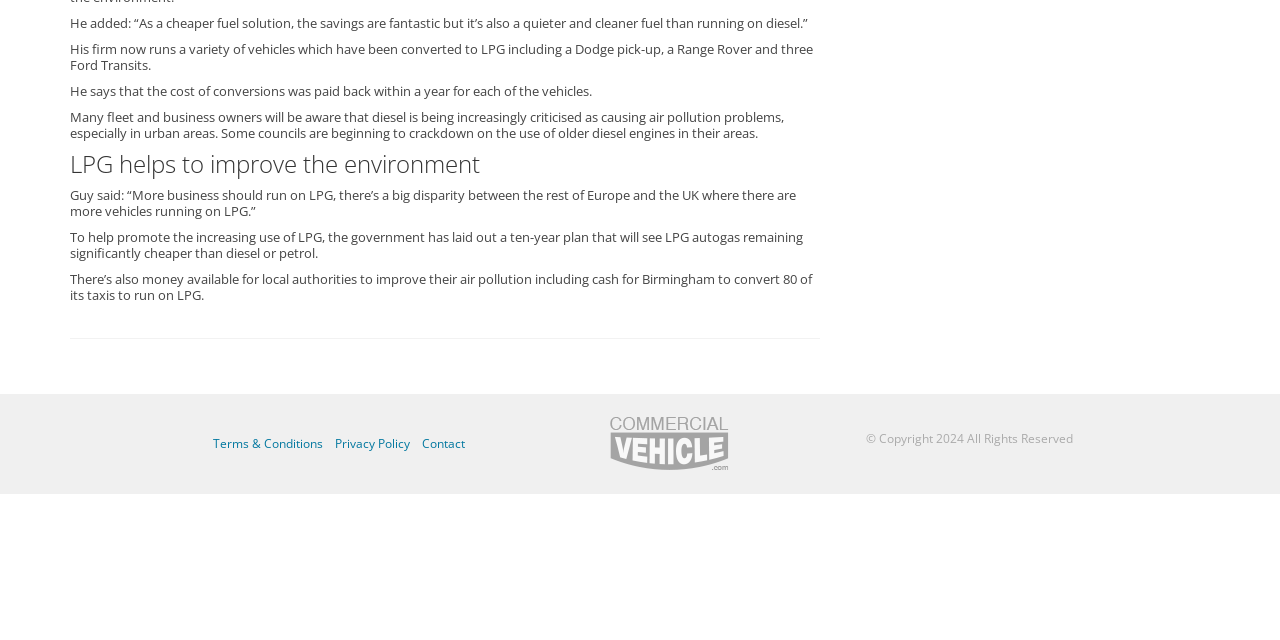Based on the element description: "Contact", identify the bounding box coordinates for this UI element. The coordinates must be four float numbers between 0 and 1, listed as [left, top, right, bottom].

[0.325, 0.676, 0.368, 0.713]